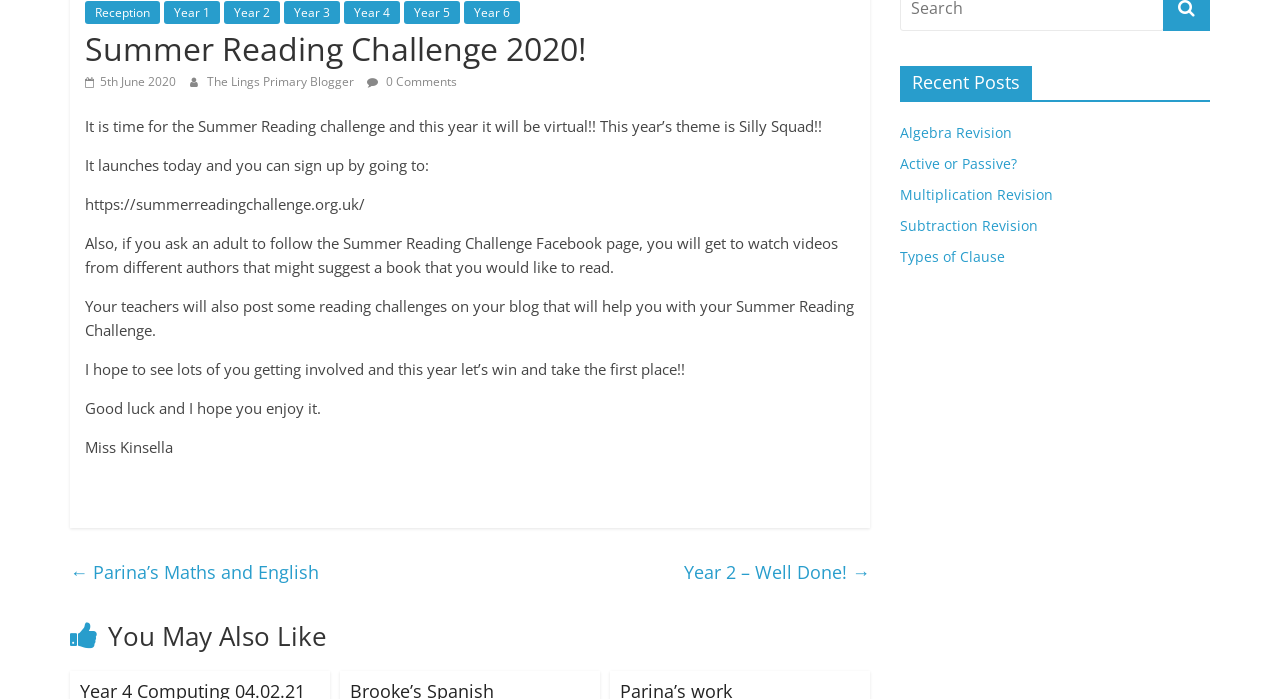Identify the bounding box coordinates of the HTML element based on this description: "The Lings Primary Blogger".

[0.162, 0.105, 0.279, 0.129]